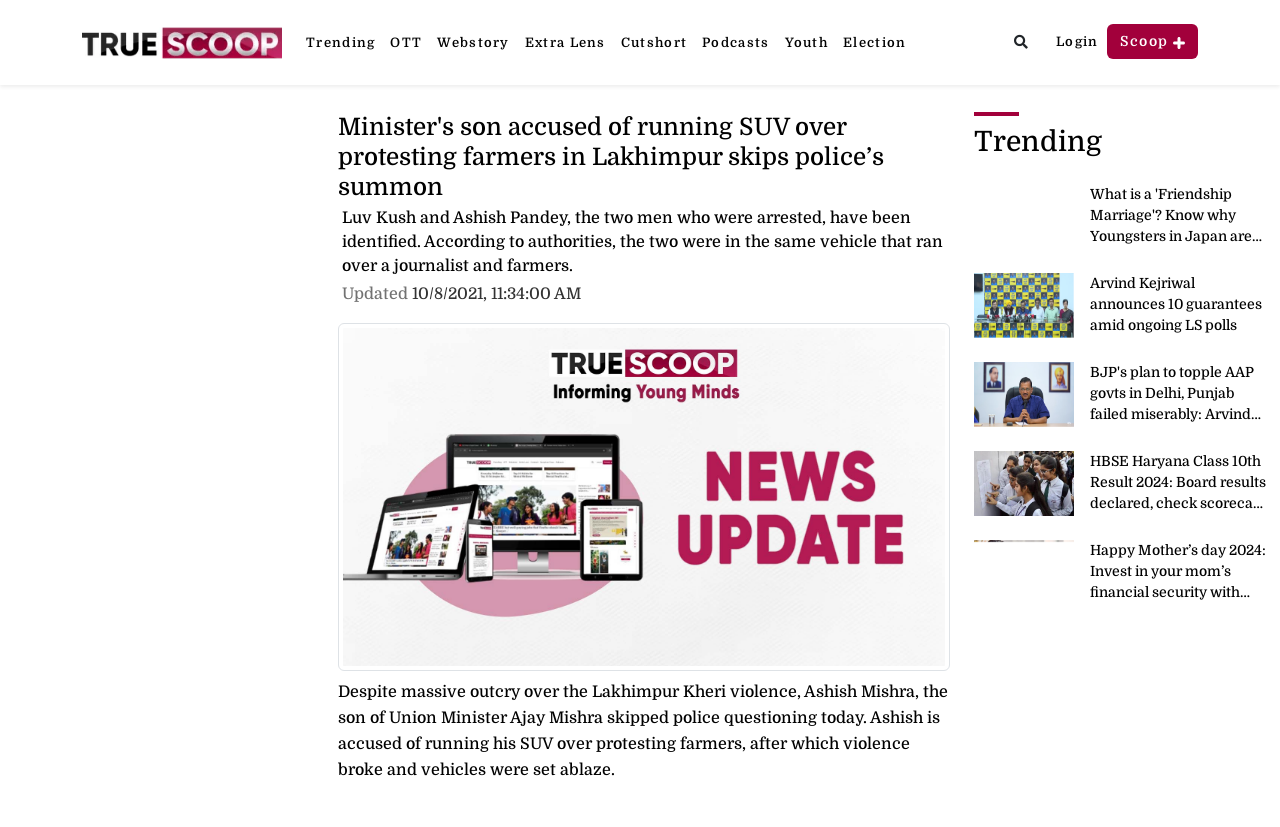Give a concise answer of one word or phrase to the question: 
What type of content is listed under 'Trending'?

News articles